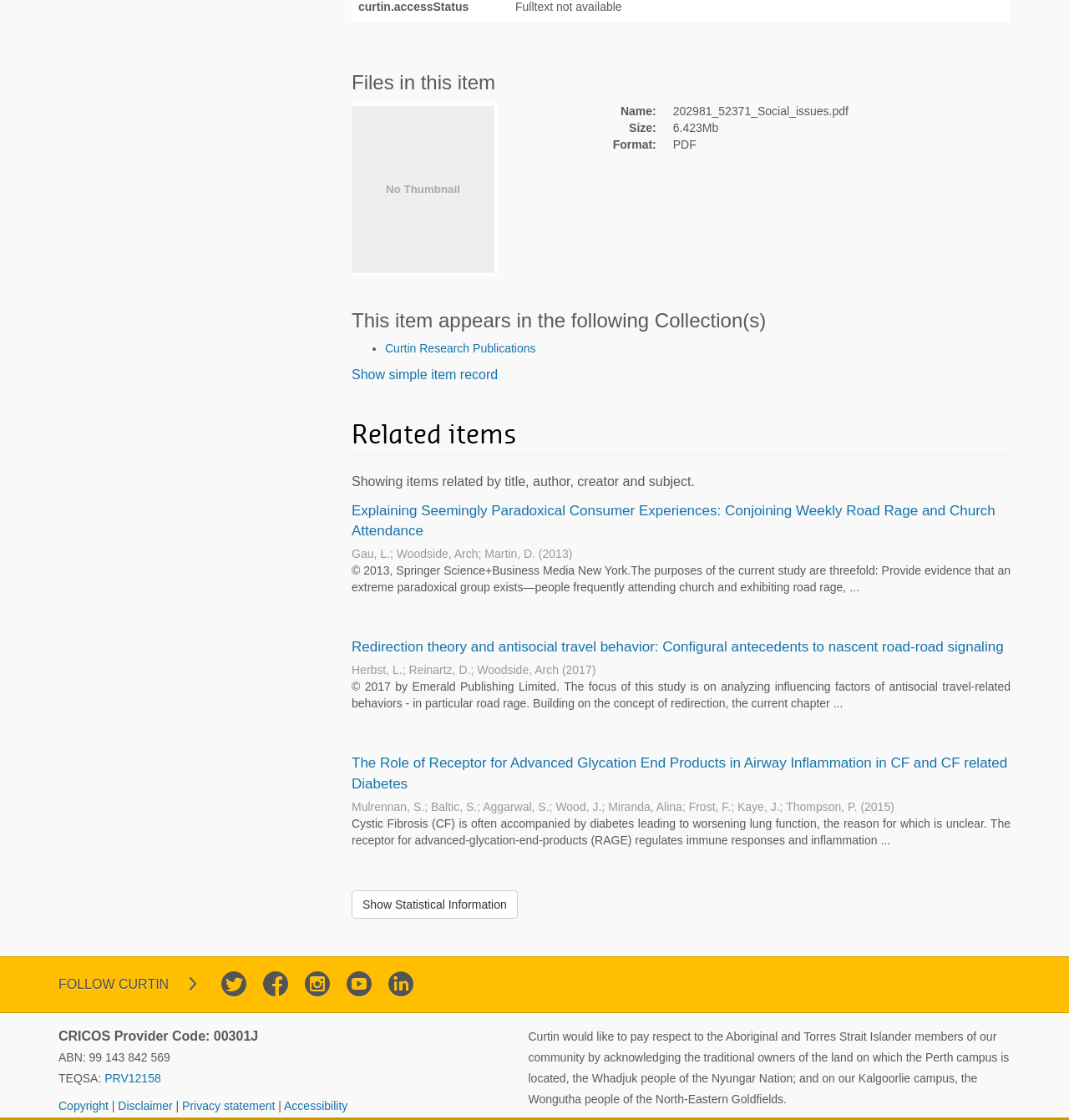Locate the UI element described as follows: "Show simple item record". Return the bounding box coordinates as four float numbers between 0 and 1 in the order [left, top, right, bottom].

[0.329, 0.328, 0.466, 0.341]